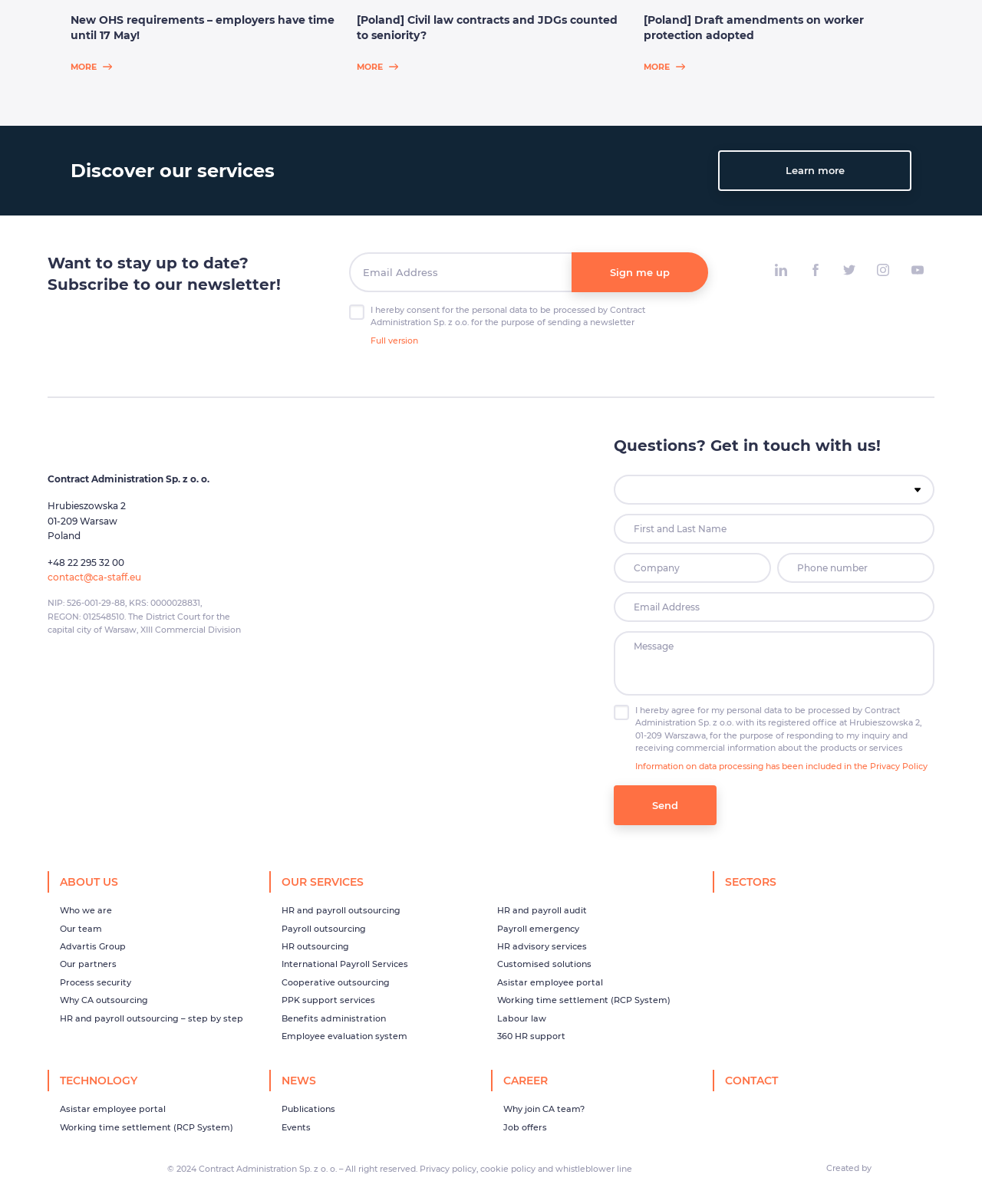Please determine the bounding box coordinates of the element's region to click in order to carry out the following instruction: "Enter email address in the newsletter subscription field". The coordinates should be four float numbers between 0 and 1, i.e., [left, top, right, bottom].

[0.356, 0.209, 0.585, 0.243]